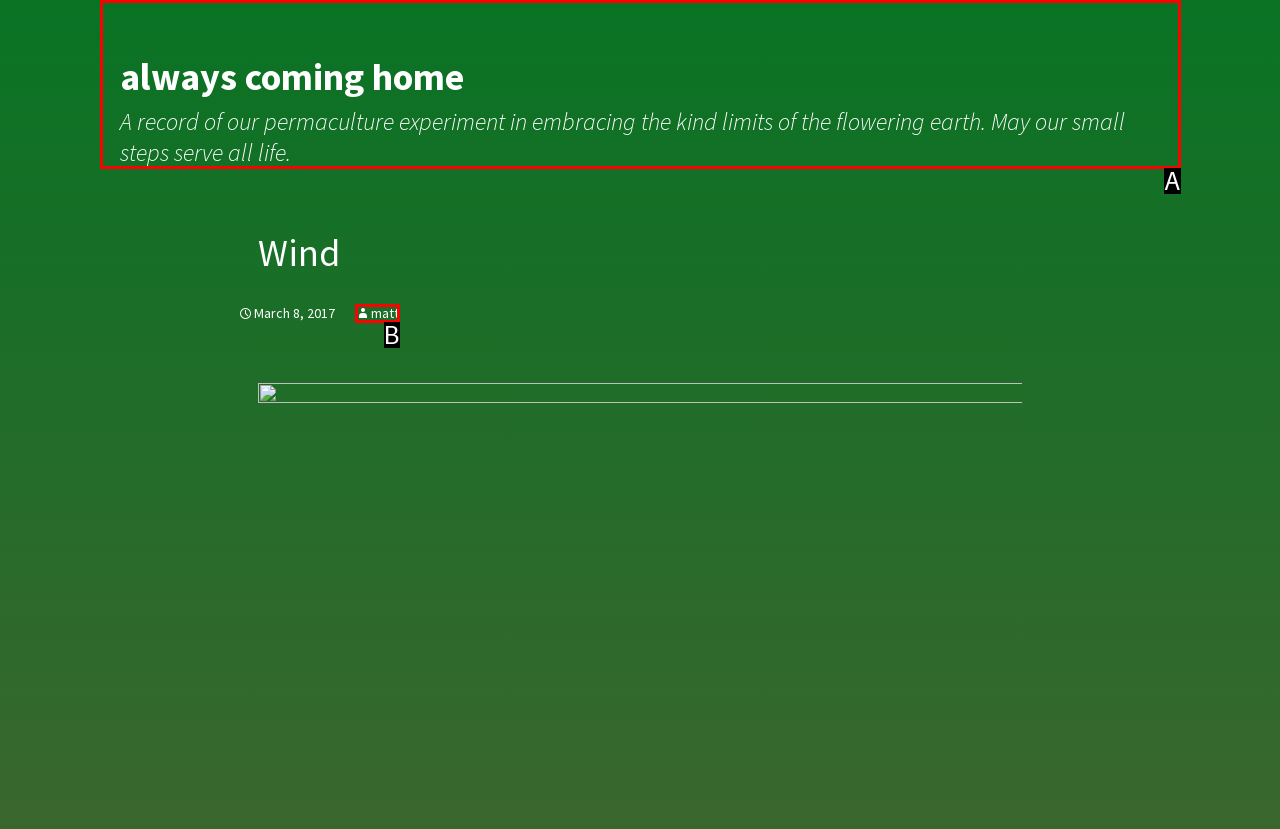Determine the option that aligns with this description: matt
Reply with the option's letter directly.

B